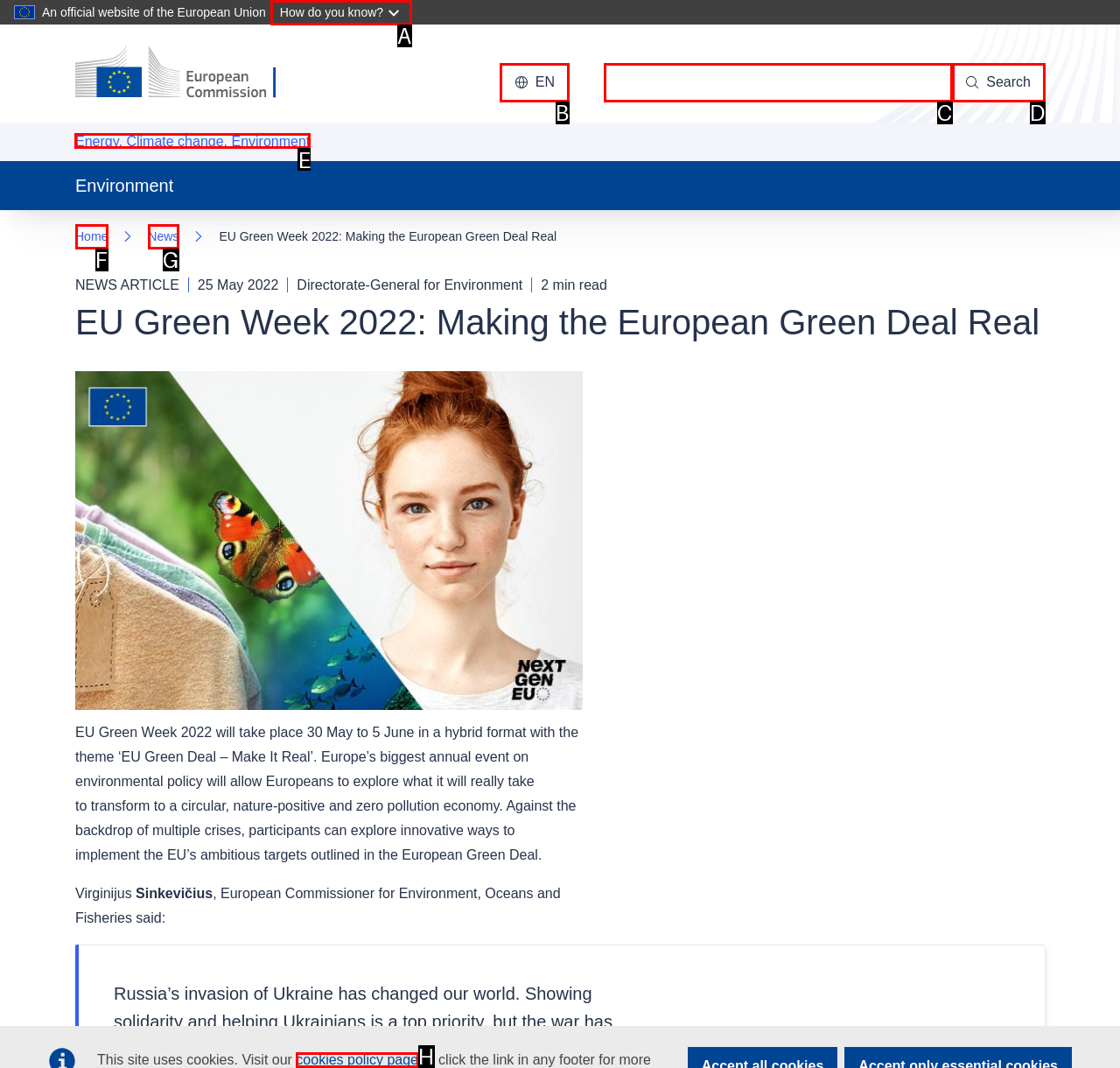Given the task: Read news about energy and climate change, indicate which boxed UI element should be clicked. Provide your answer using the letter associated with the correct choice.

E